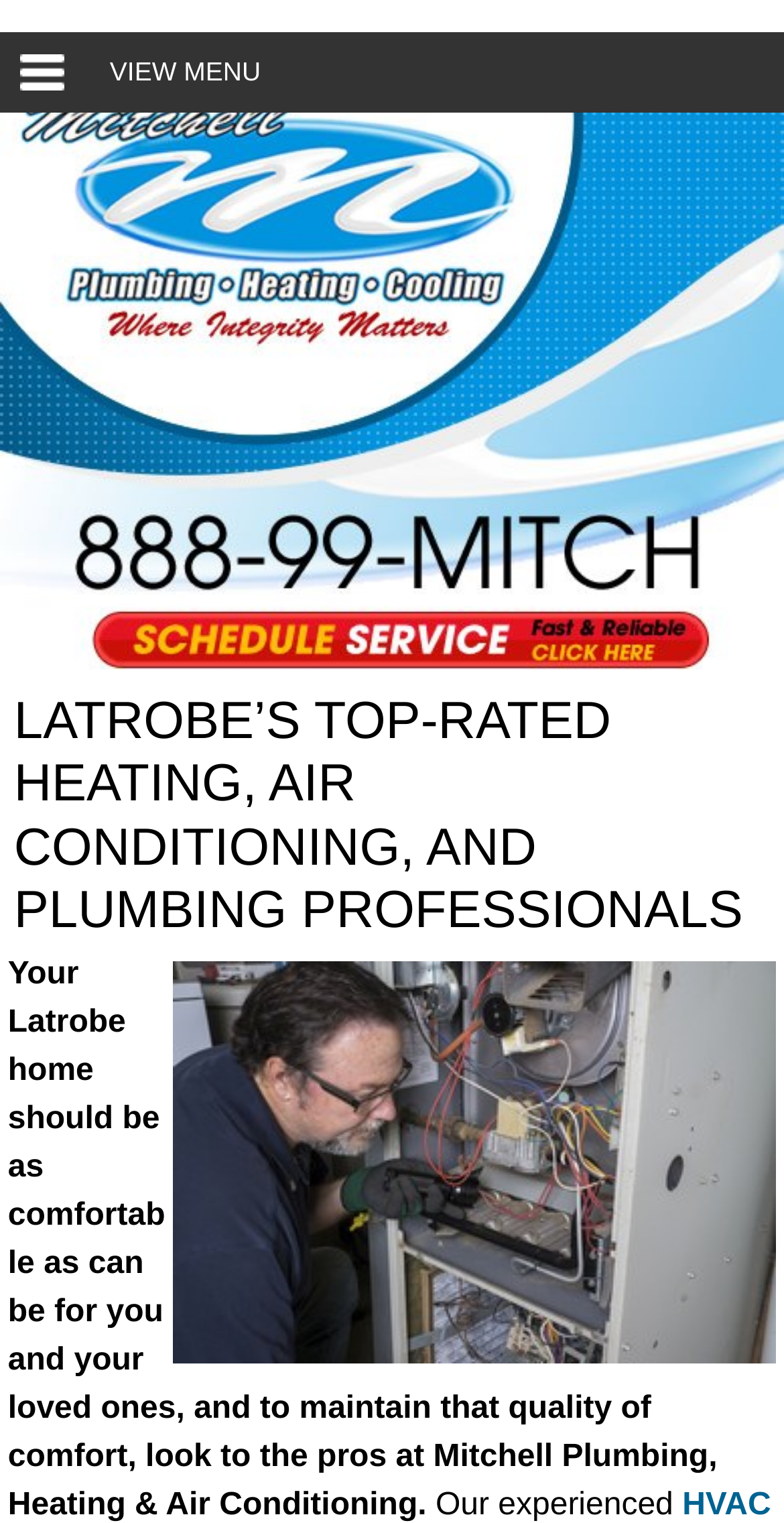Extract the heading text from the webpage.

LATROBE’S TOP-RATED HEATING, AIR CONDITIONING, AND PLUMBING PROFESSIONALS